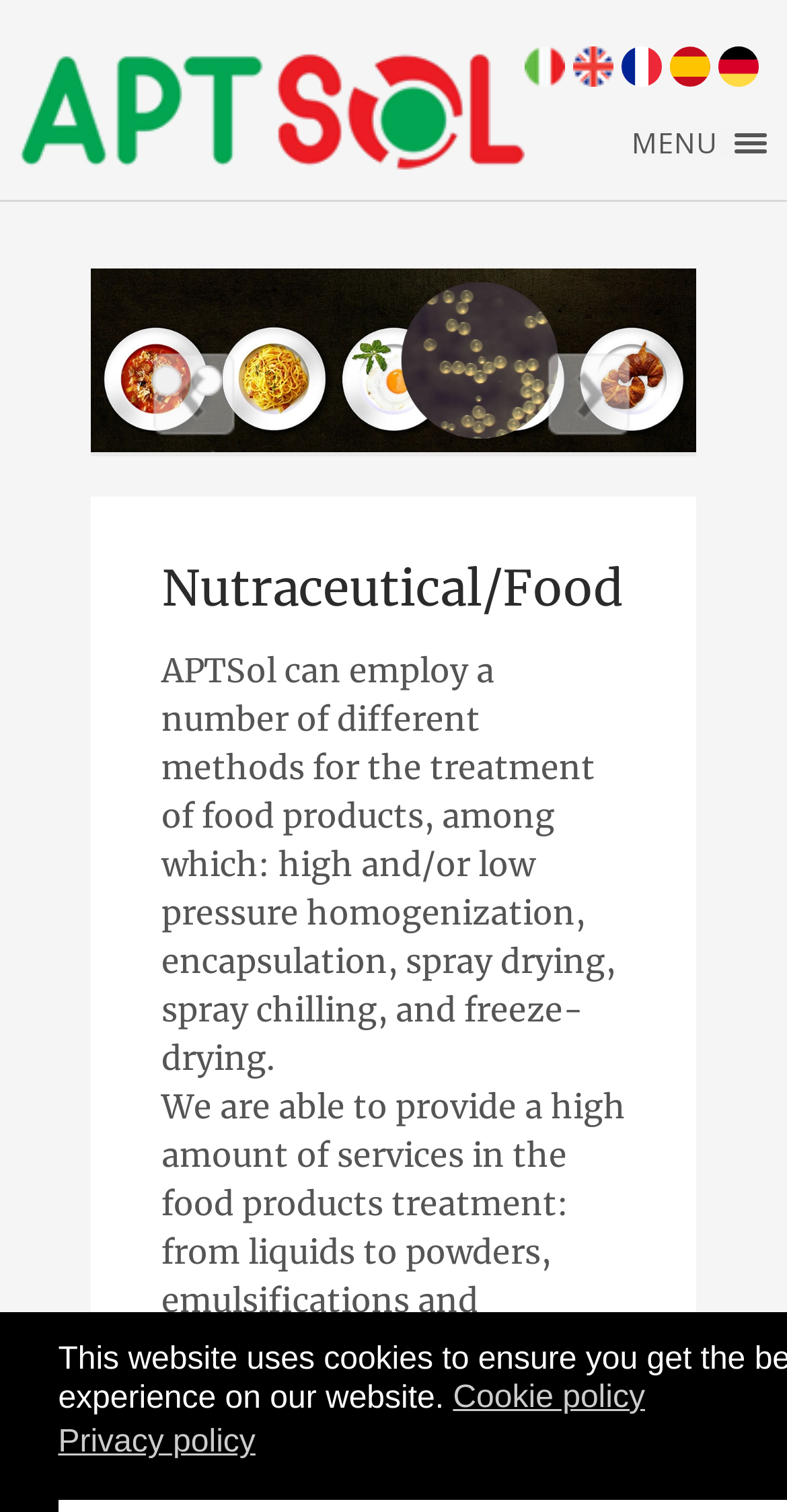Use a single word or phrase to answer this question: 
What is the method mentioned for treating food products?

encapsulation